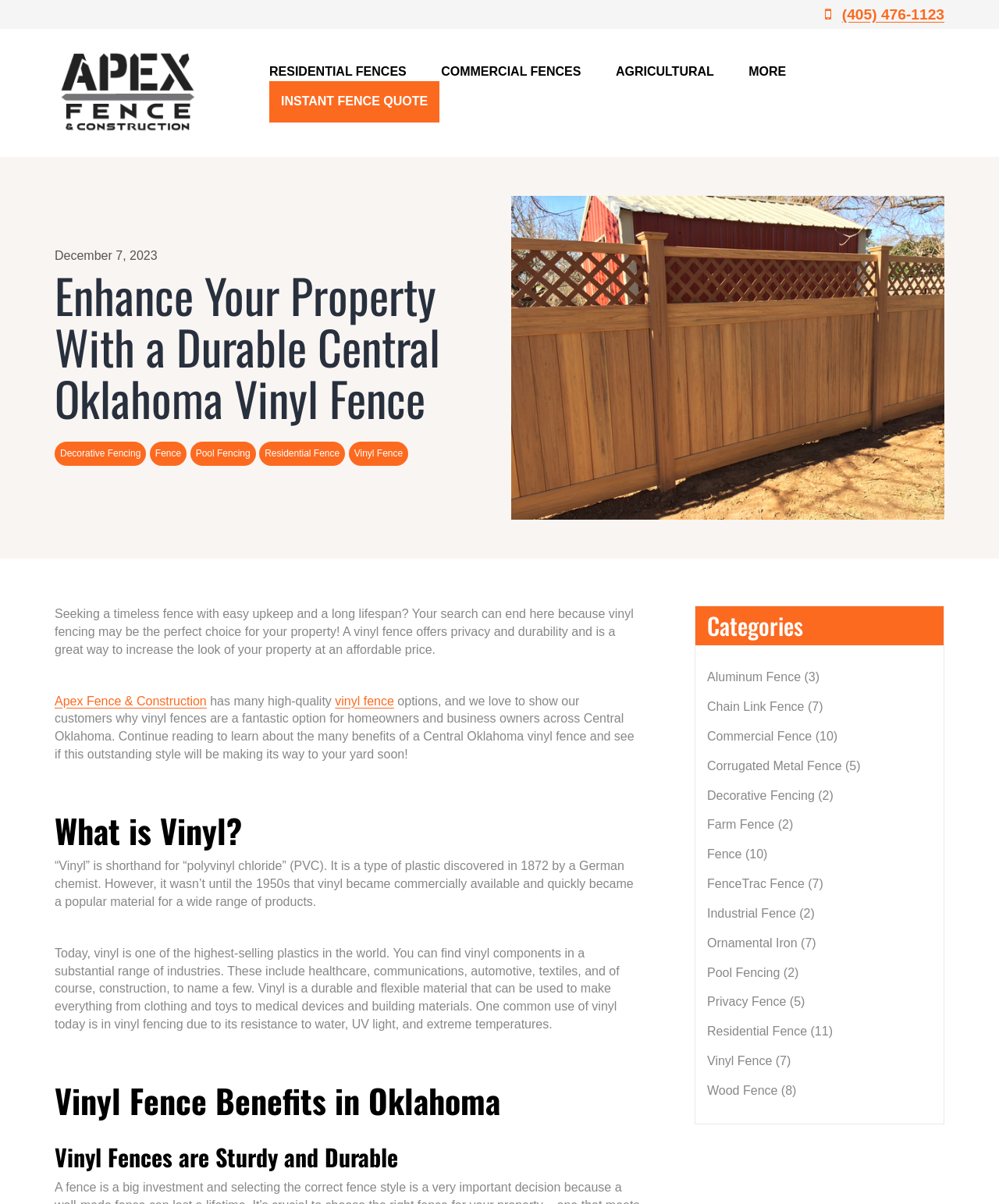What is the phone number on the top right?
Using the image, elaborate on the answer with as much detail as possible.

I found the phone number by looking at the top right corner of the webpage, where I saw a link with the text '(405) 476-1123'.